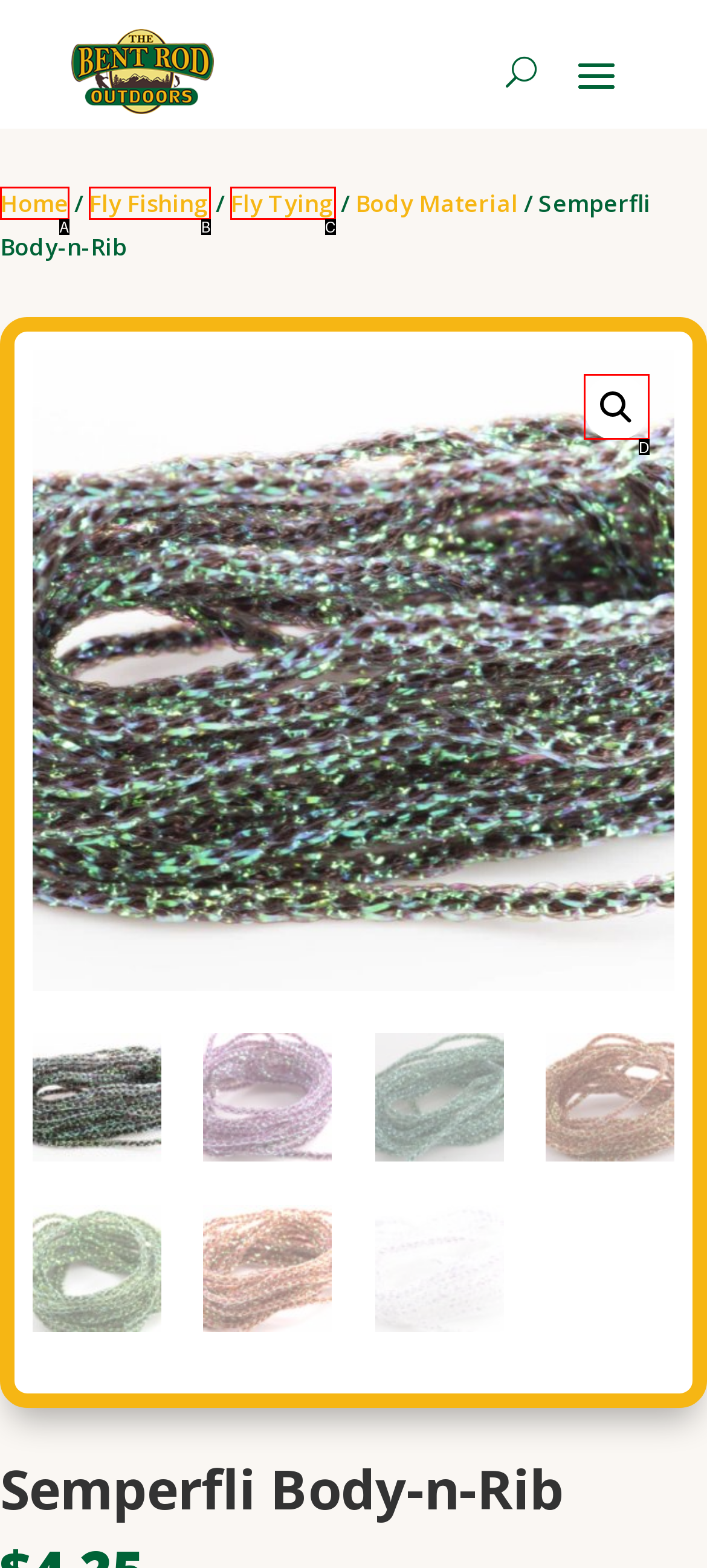Select the option that fits this description: 🔍
Answer with the corresponding letter directly.

D